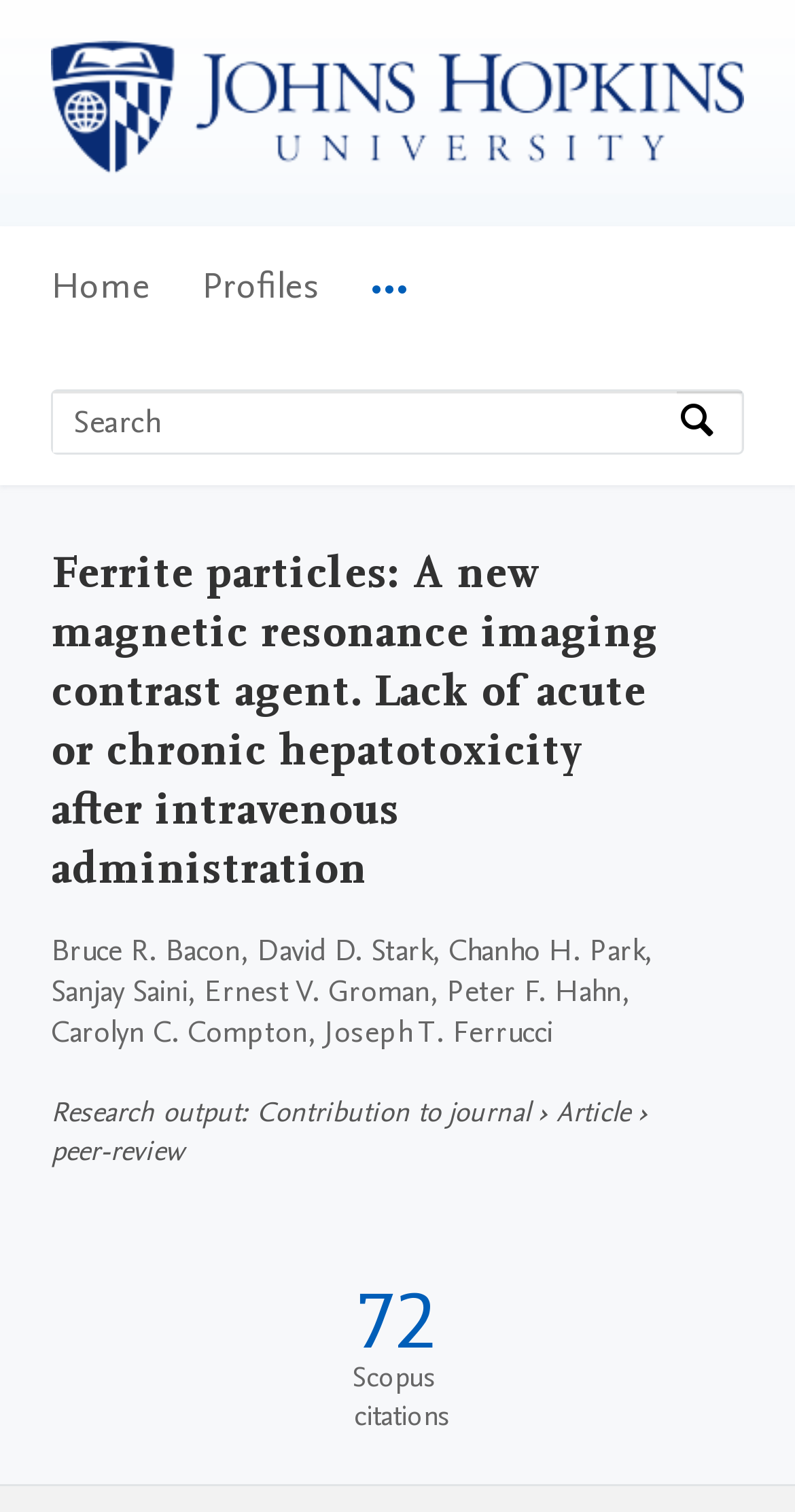Determine the main headline from the webpage and extract its text.

Ferrite particles: A new magnetic resonance imaging contrast agent. Lack of acute or chronic hepatotoxicity after intravenous administration